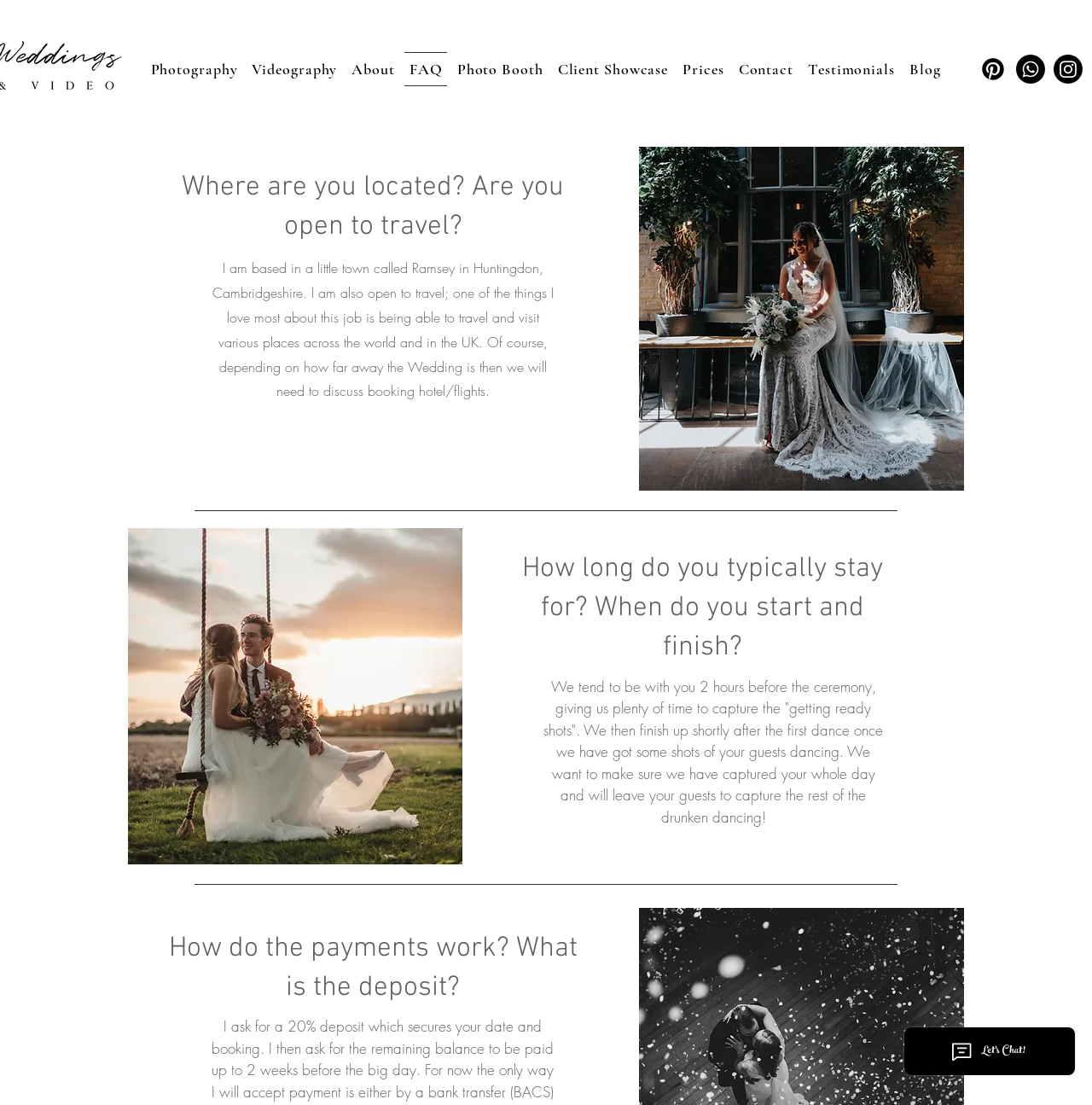Identify the bounding box for the UI element that is described as follows: "FAQ".

[0.371, 0.047, 0.41, 0.078]